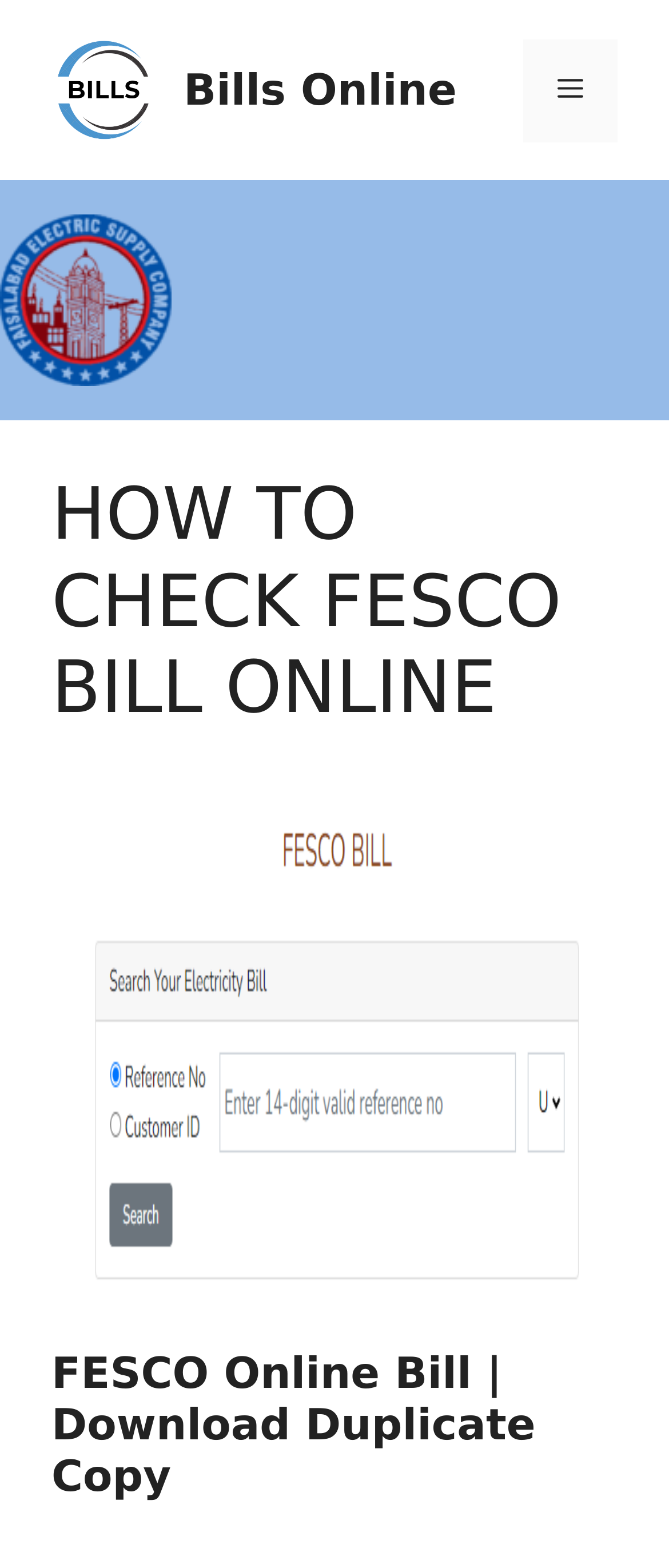Please find the bounding box coordinates in the format (top-left x, top-left y, bottom-right x, bottom-right y) for the given element description. Ensure the coordinates are floating point numbers between 0 and 1. Description: Menu

[0.782, 0.025, 0.923, 0.09]